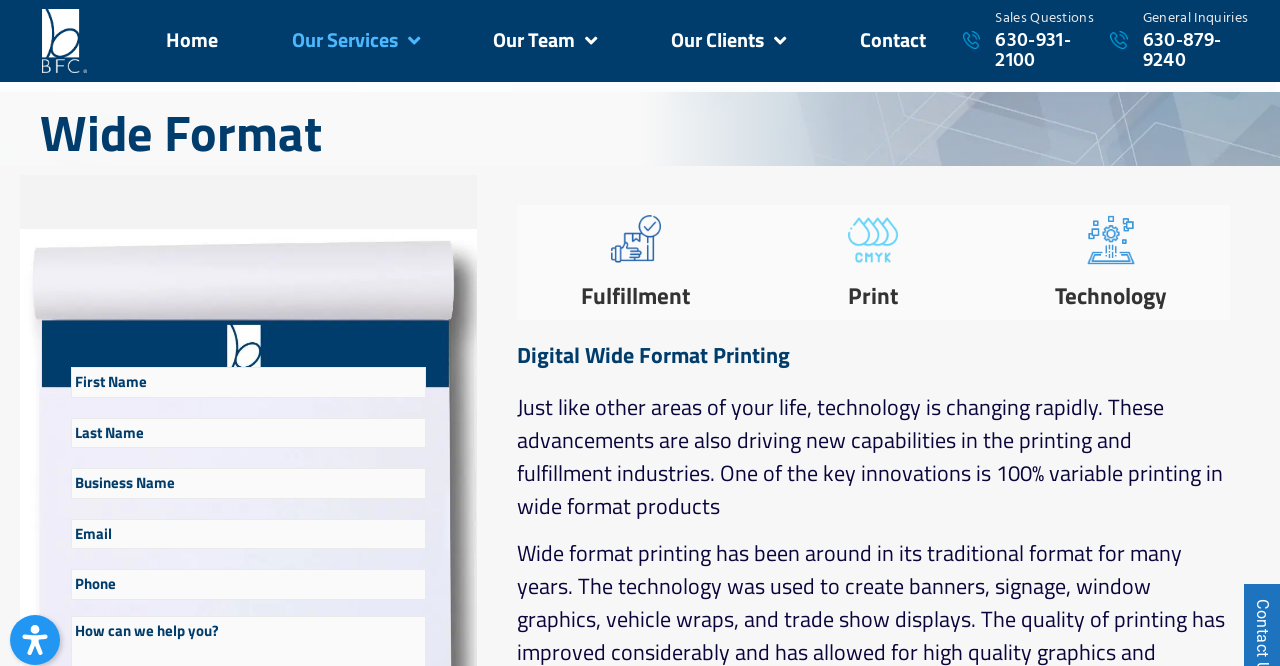Please give a one-word or short phrase response to the following question: 
What is the format of the printing mentioned on the webpage?

Wide Format